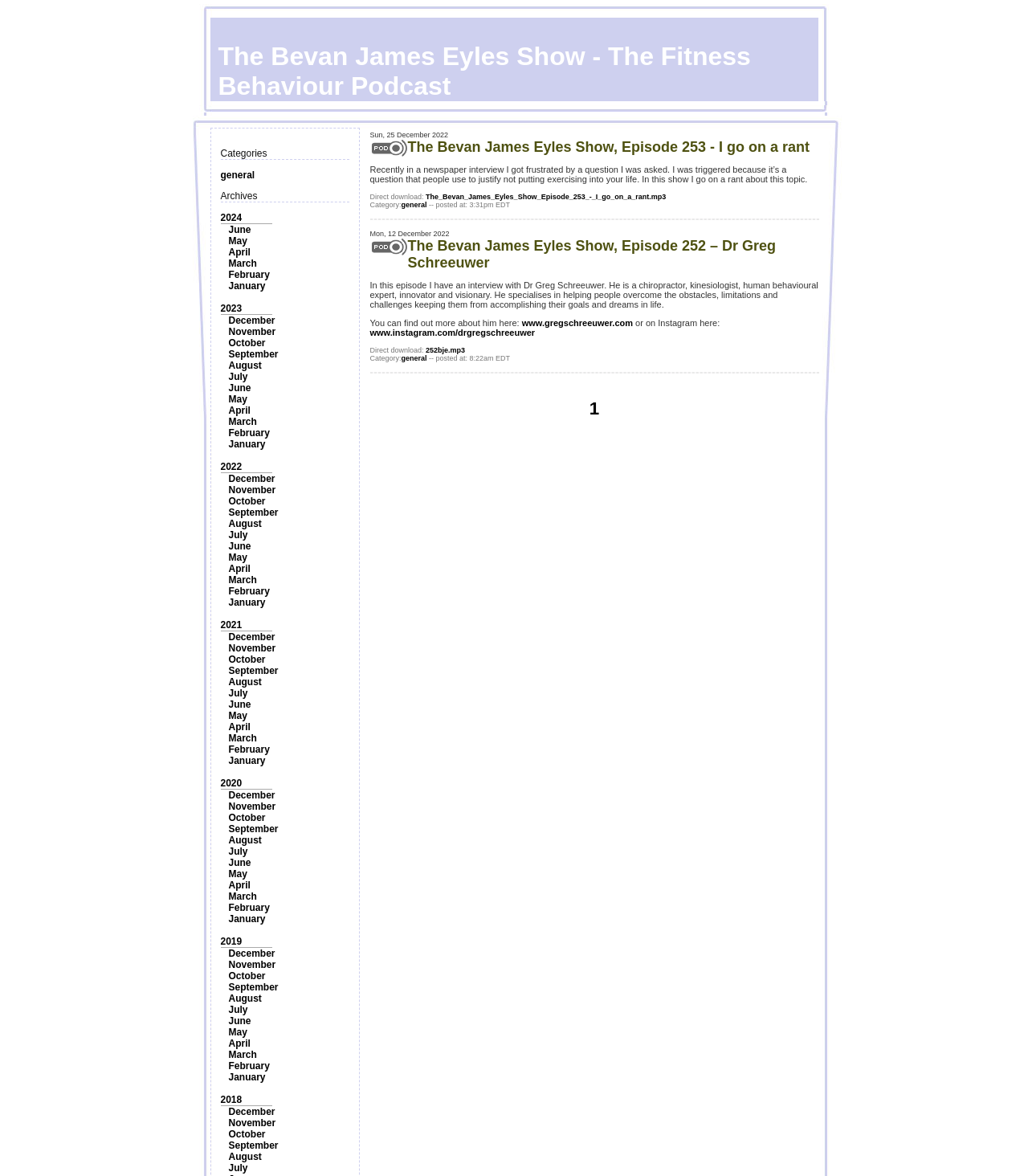What is the category of the podcast?
Give a one-word or short phrase answer based on the image.

Fitness Behaviour